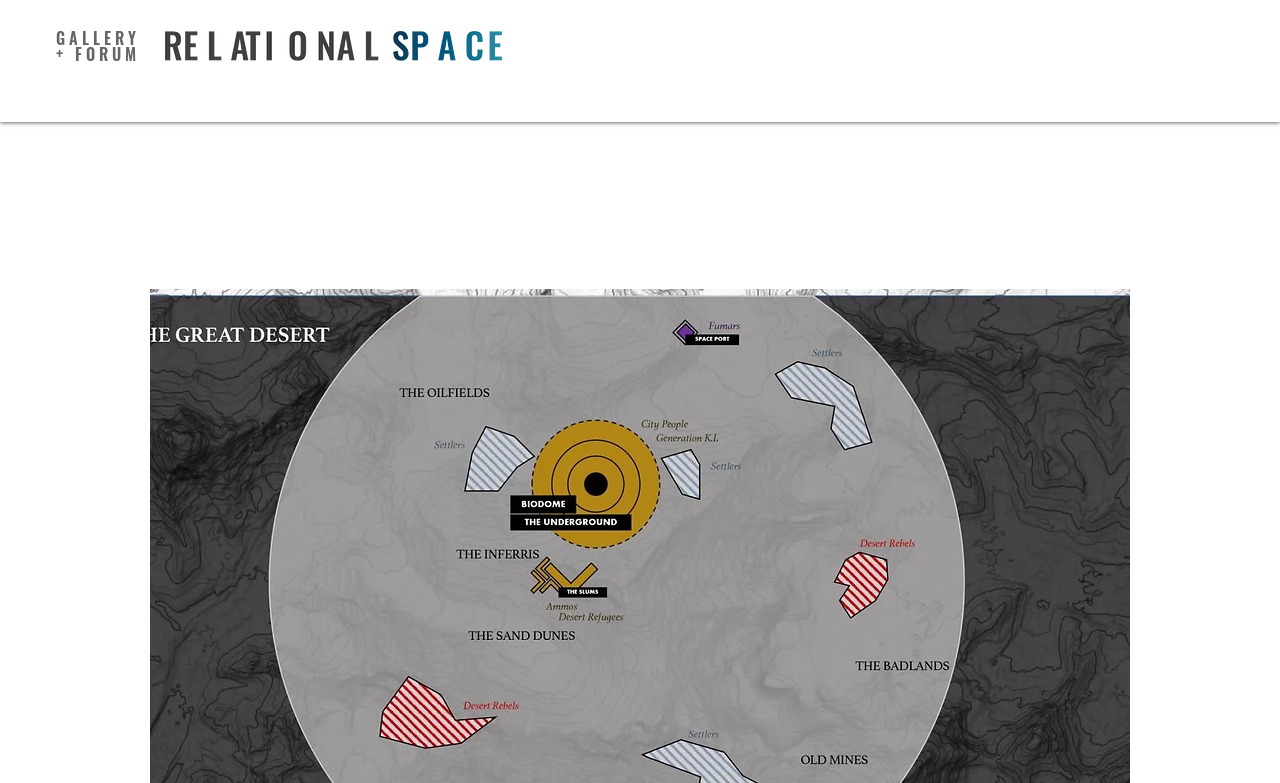Reply to the question below using a single word or brief phrase:
What is the text of the second heading?

GALLERY